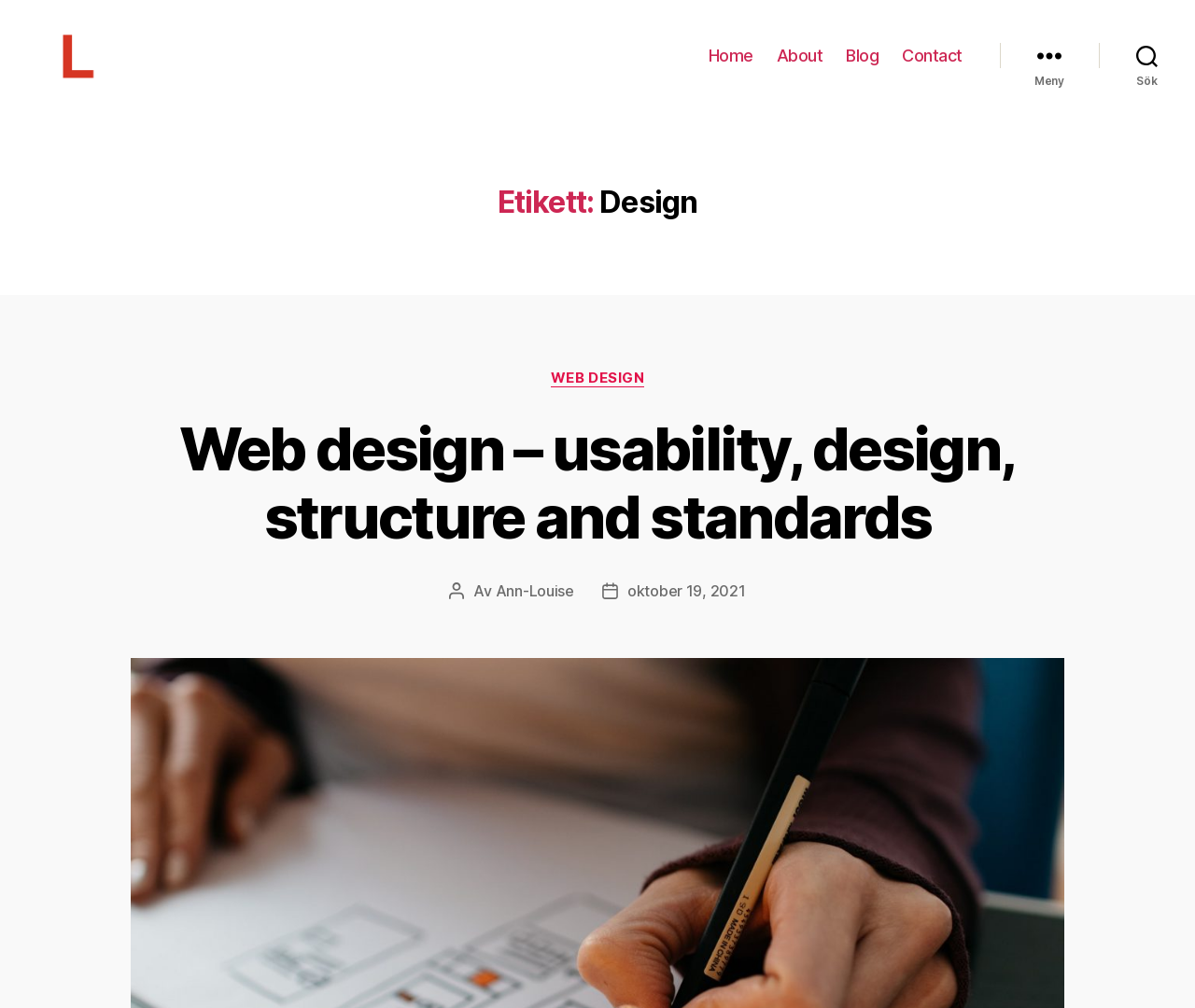Please determine the bounding box coordinates for the element that should be clicked to follow these instructions: "Open the menu".

[0.837, 0.047, 0.92, 0.088]